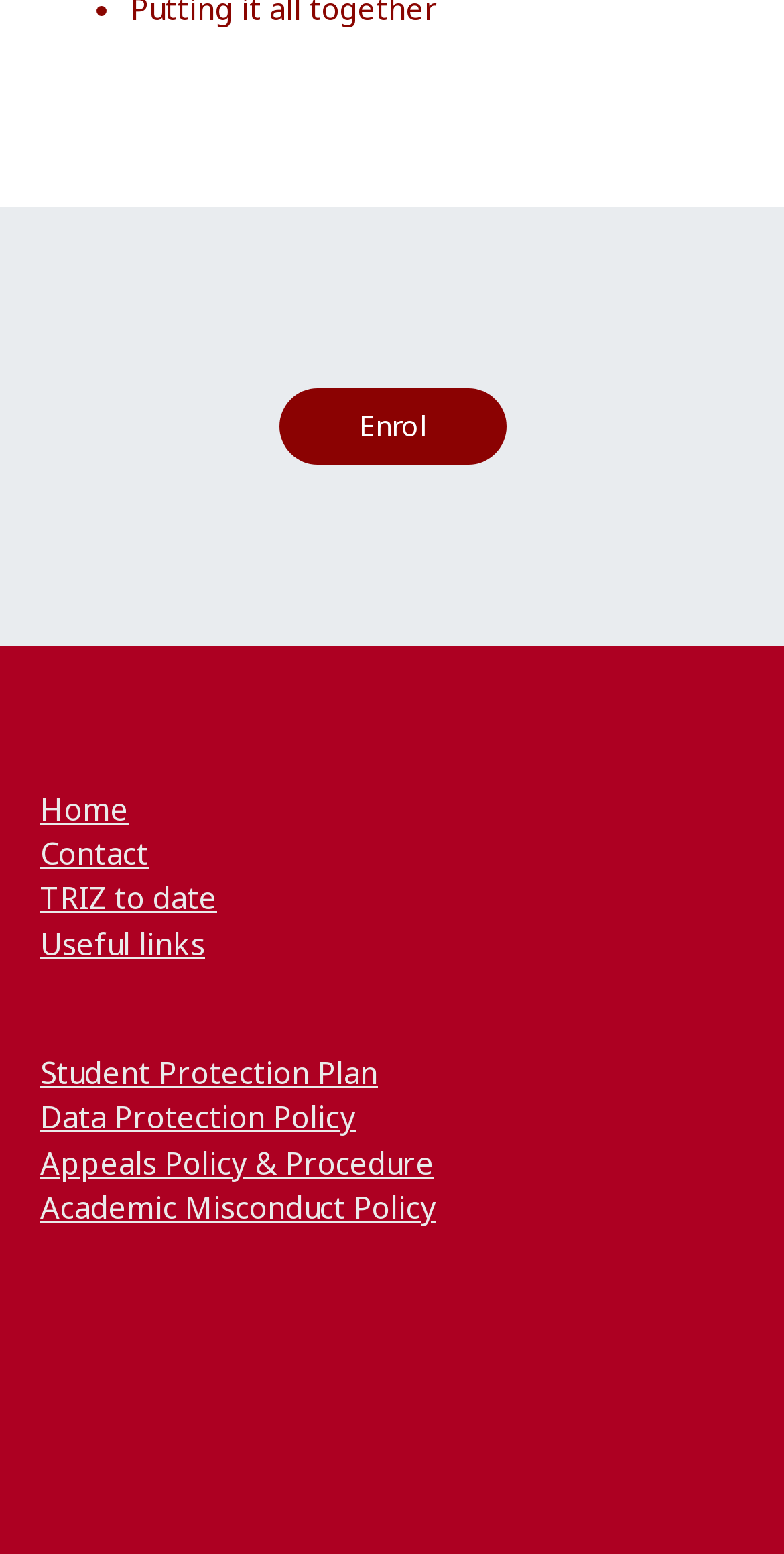Please answer the following query using a single word or phrase: 
What is the first link in the first navigation menu?

Home